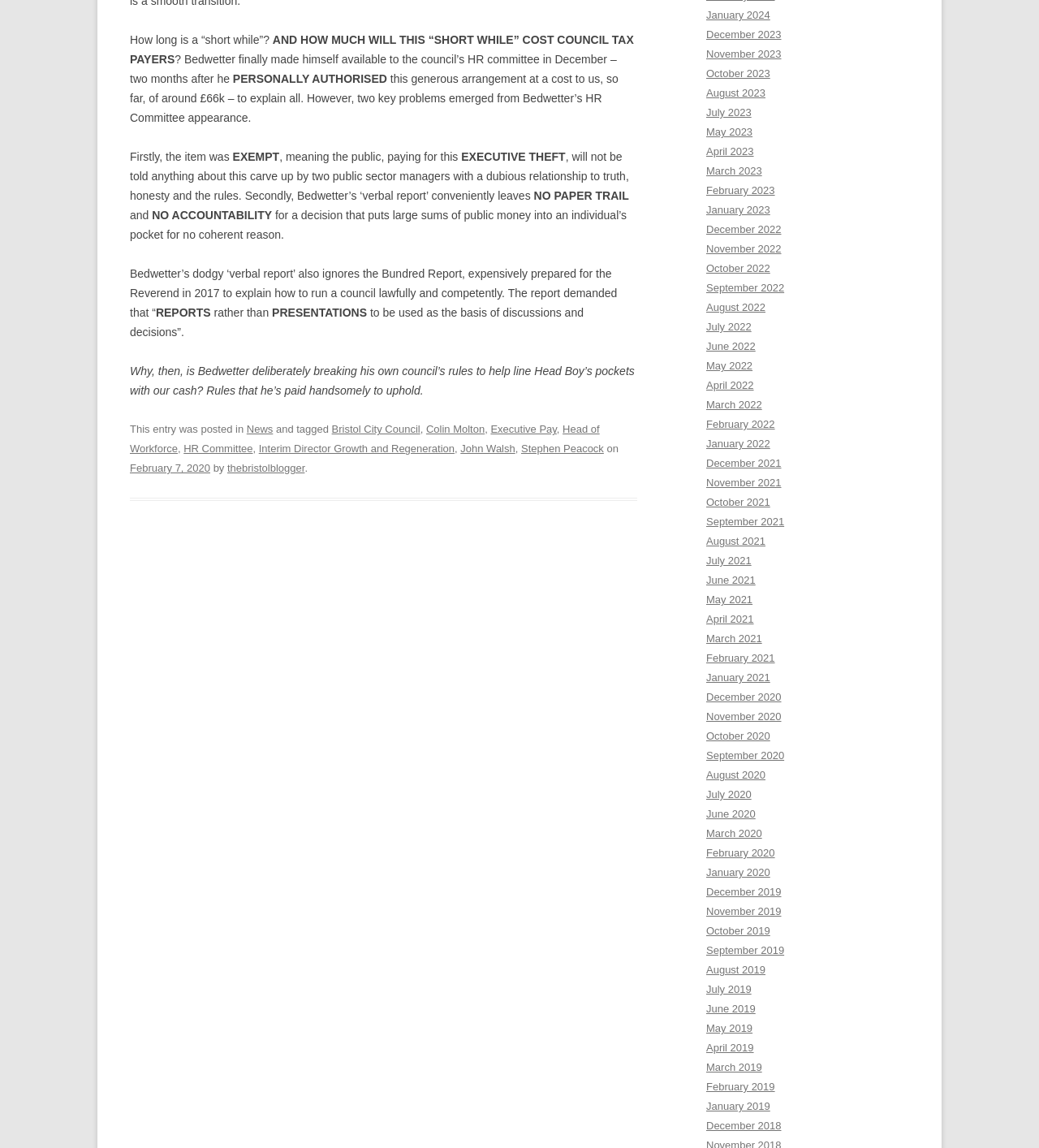Identify the bounding box coordinates of the clickable section necessary to follow the following instruction: "Read about 'Bristol City Council'". The coordinates should be presented as four float numbers from 0 to 1, i.e., [left, top, right, bottom].

[0.319, 0.369, 0.404, 0.379]